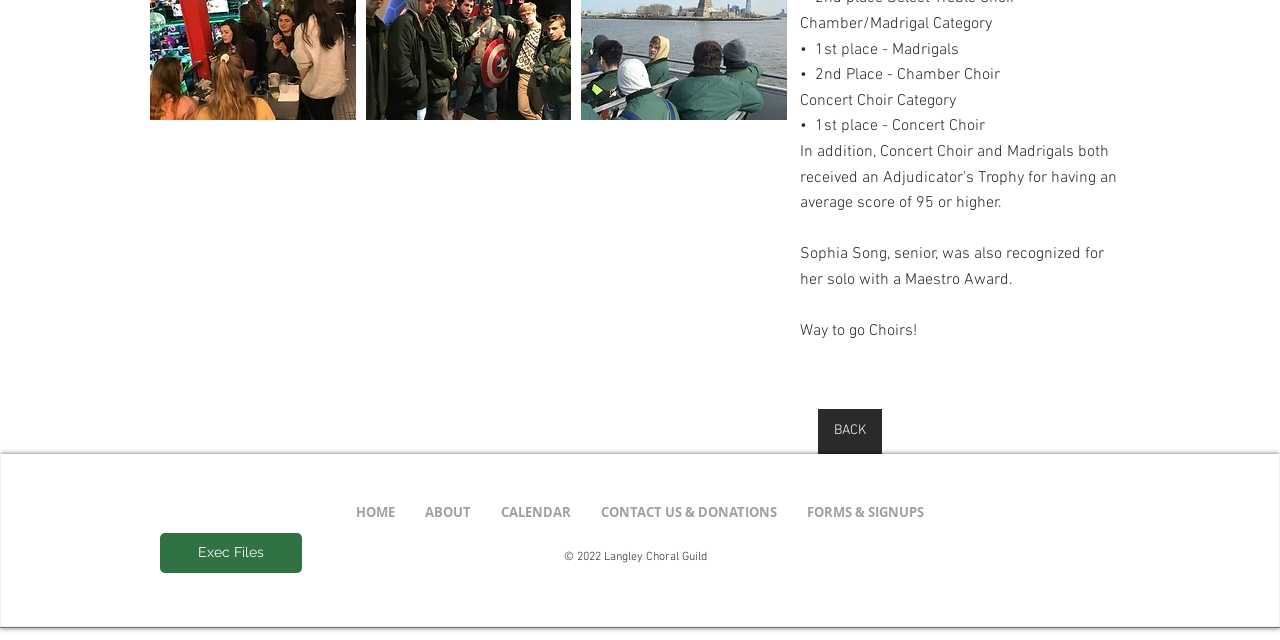Using the description "Exec Files", predict the bounding box of the relevant HTML element.

[0.125, 0.832, 0.236, 0.895]